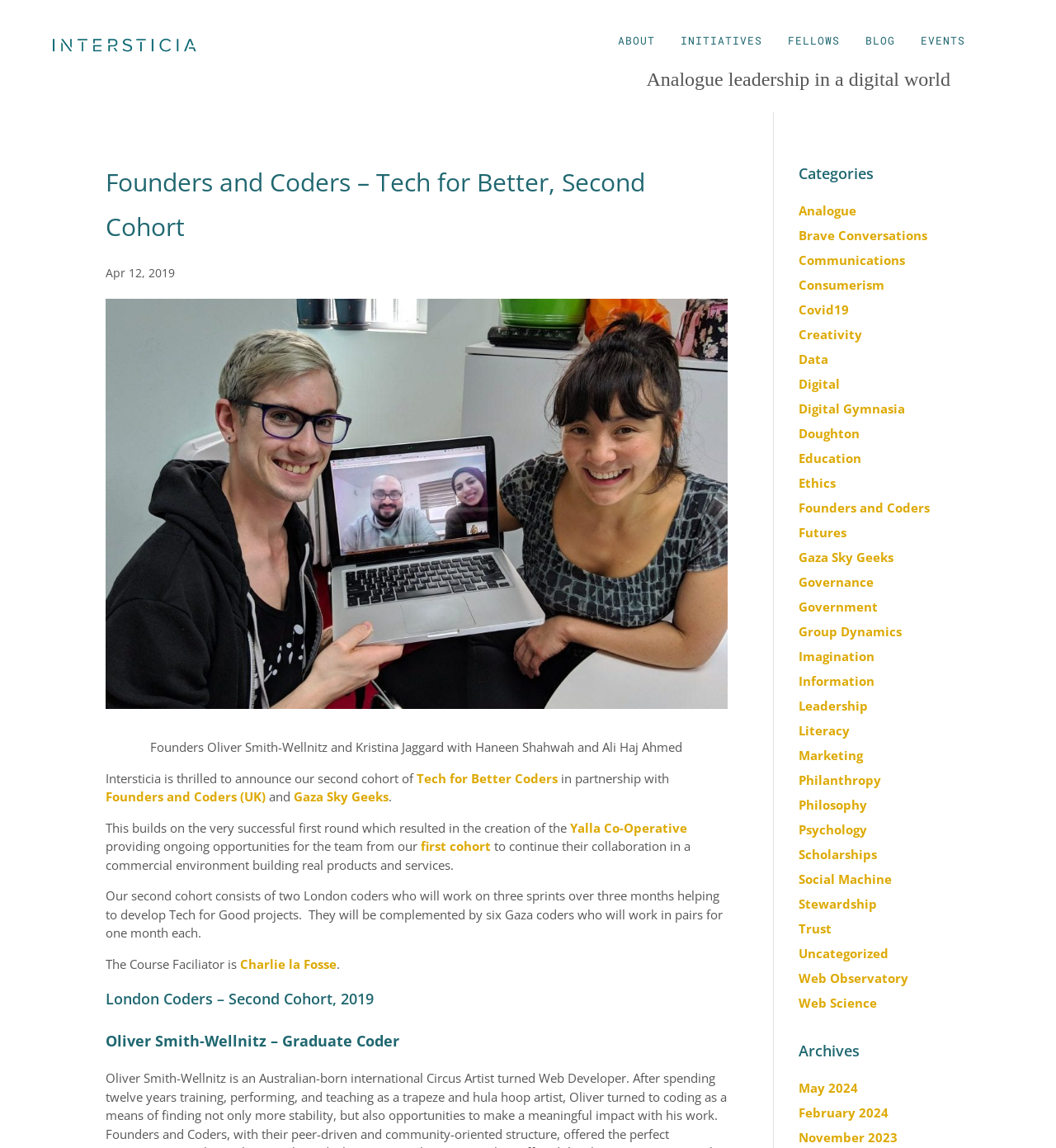Determine the bounding box coordinates for the area that should be clicked to carry out the following instruction: "Learn about Founders and Coders".

[0.1, 0.689, 0.252, 0.704]